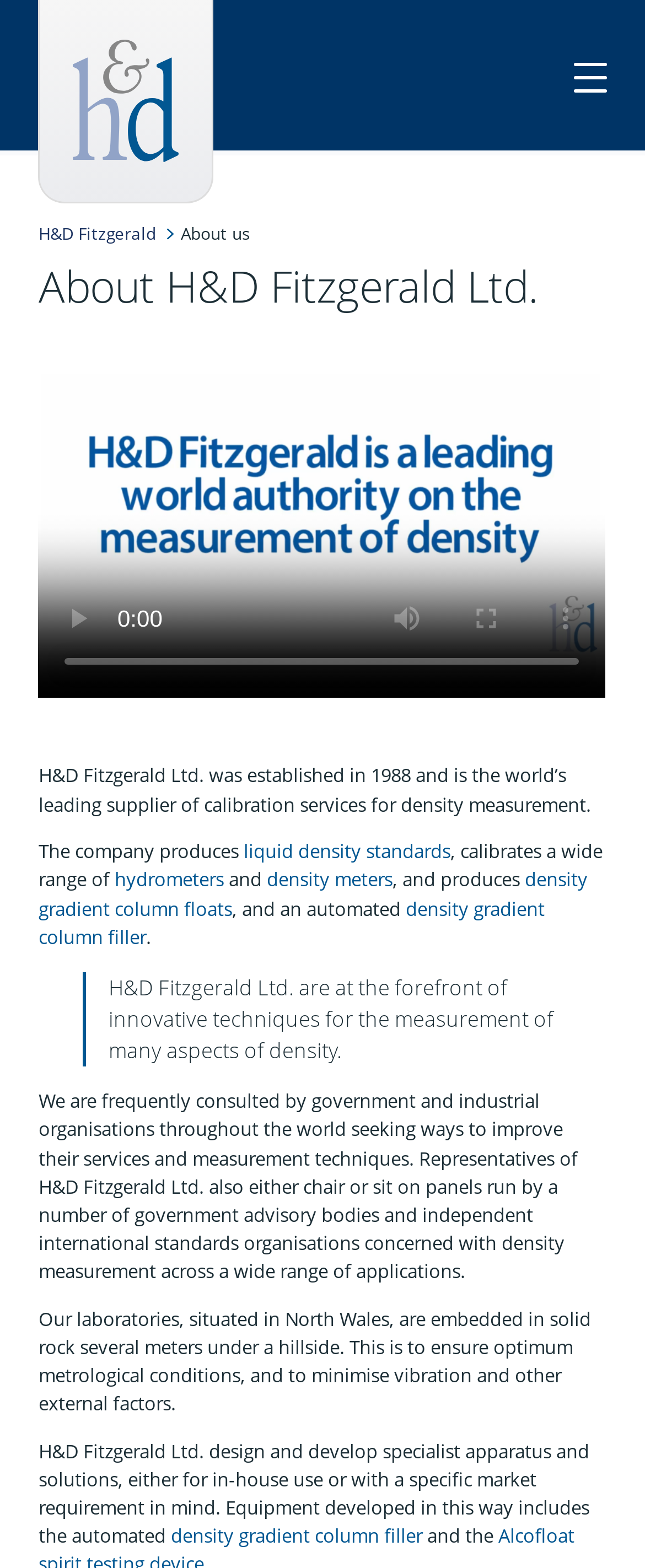Predict the bounding box of the UI element based on the description: "Delivery, Refunds & Returns Policy". The coordinates should be four float numbers between 0 and 1, formatted as [left, top, right, bottom].

None